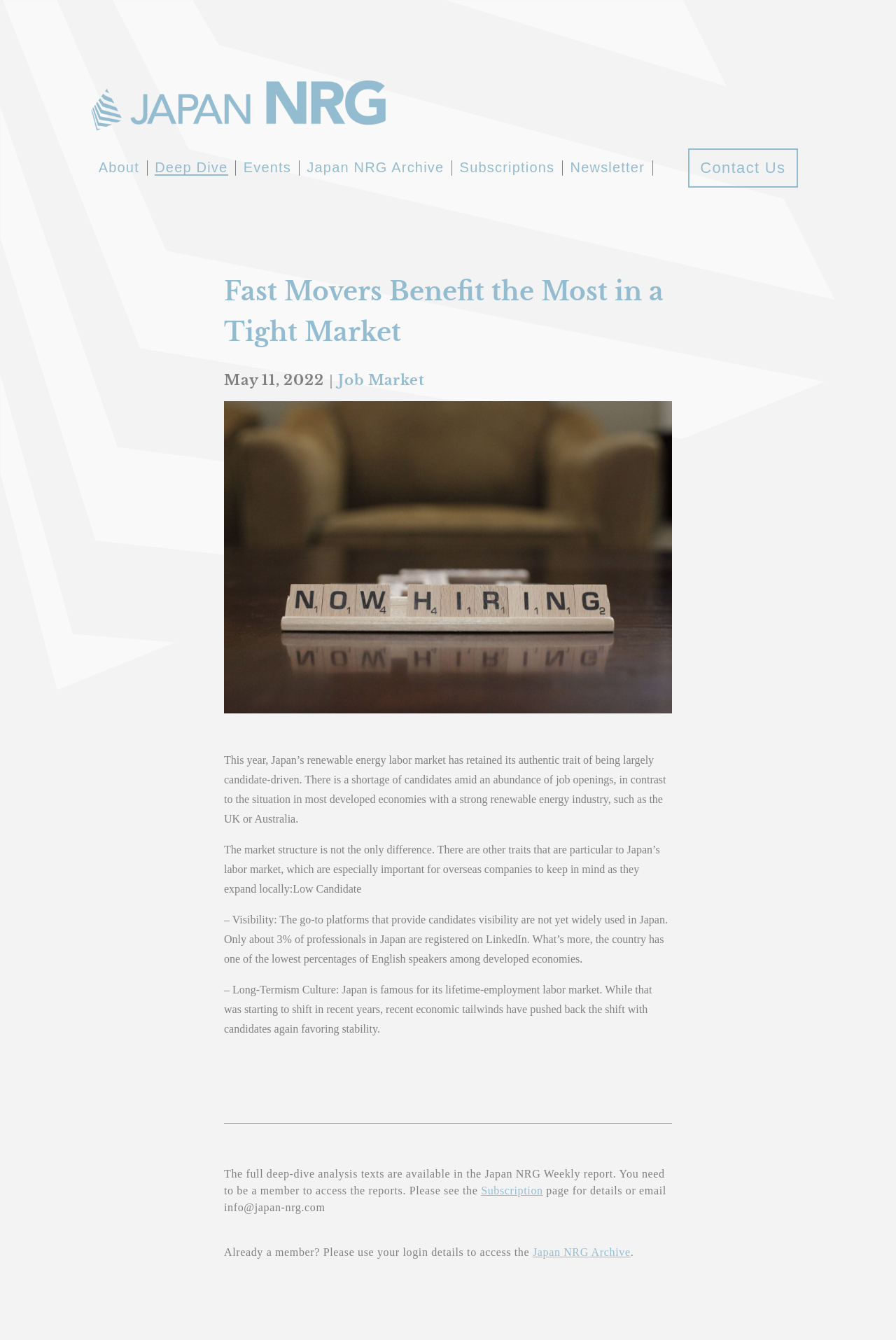Use a single word or phrase to answer the question:
How can members access the full deep-dive analysis texts?

Using their login details